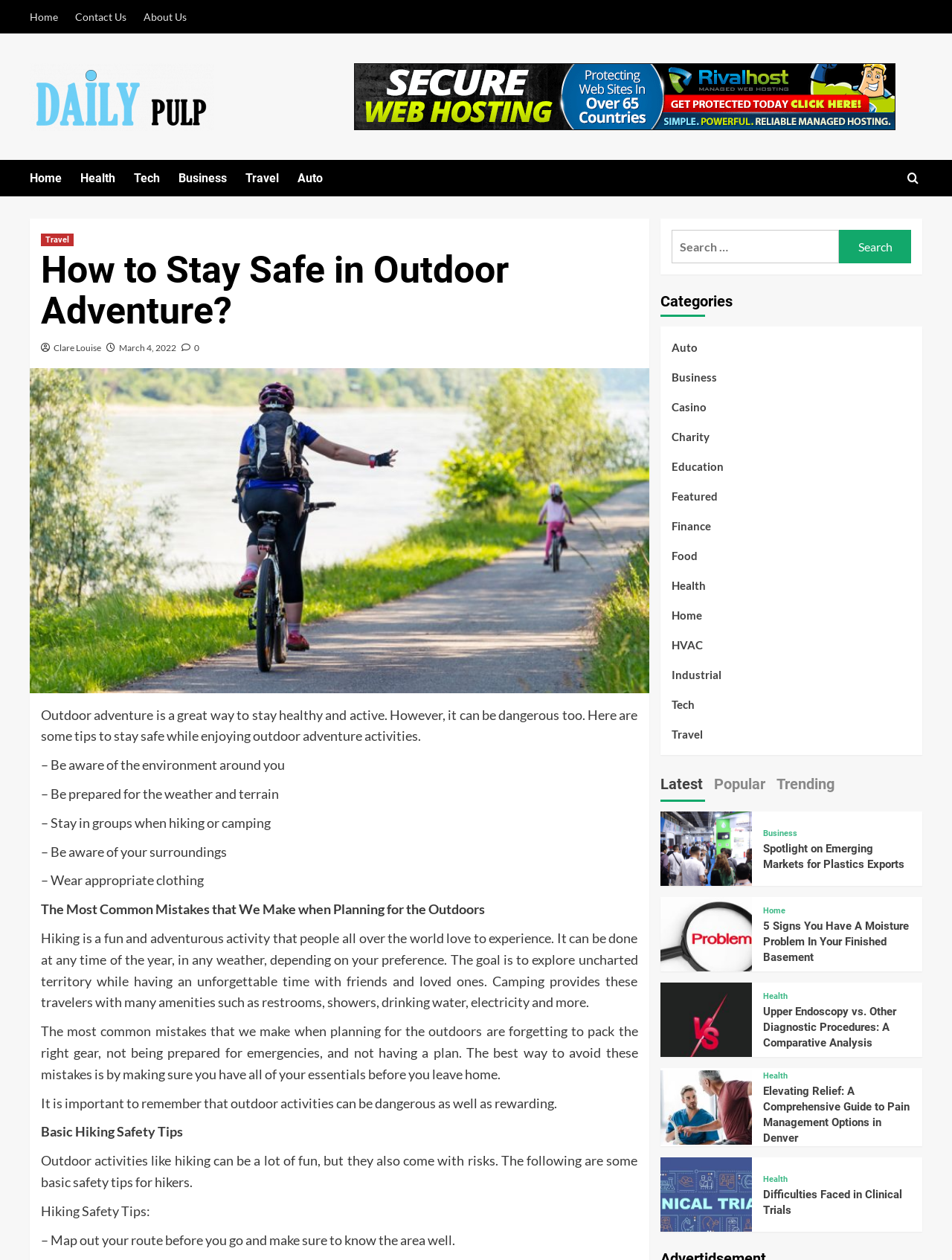Given the element description, predict the bounding box coordinates in the format (top-left x, top-left y, bottom-right x, bottom-right y). Make sure all values are between 0 and 1. Here is the element description: Home

[0.705, 0.481, 0.737, 0.504]